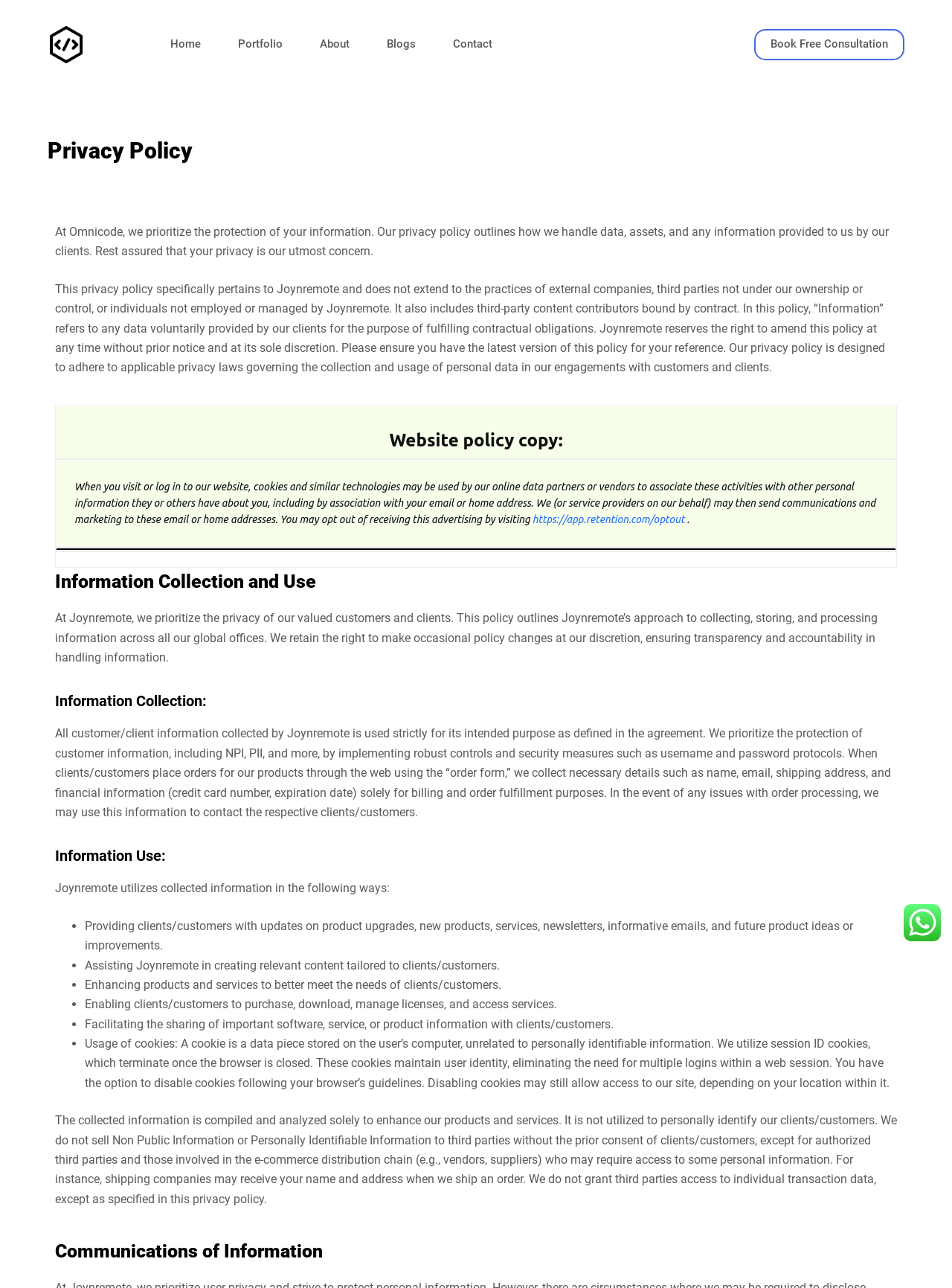Explain the webpage's design and content in an elaborate manner.

The webpage is about Omnicode's privacy policy, which outlines how the company handles data, assets, and information provided by its clients. At the top of the page, there is a navigation menu with links to "Home", "Portfolio", "About", "Blogs", and "Contact". Below the navigation menu, there is a prominent link to "Book Free Consultation".

The main content of the page is divided into sections, each with a heading. The first section is an introduction to Omnicode's privacy policy, which prioritizes the protection of client information. The text explains that the policy outlines how the company handles data, assets, and information provided by its clients.

The next section is titled "Information Collection and Use", which explains how Omnicode collects and uses client information. This section is further divided into subheadings, including "Information Collection", "Information Use", and "Communications of Information". Each subheading has a table or list below it, providing more detailed information about how Omnicode collects and uses client data.

Throughout the page, there are several paragraphs of text that provide additional information about Omnicode's privacy policy, including how the company uses cookies, how it shares information with third parties, and how clients can opt out of receiving certain communications.

At the bottom of the page, there is an image, but its content is not described. Overall, the webpage is focused on providing detailed information about Omnicode's privacy policy and how it handles client data.